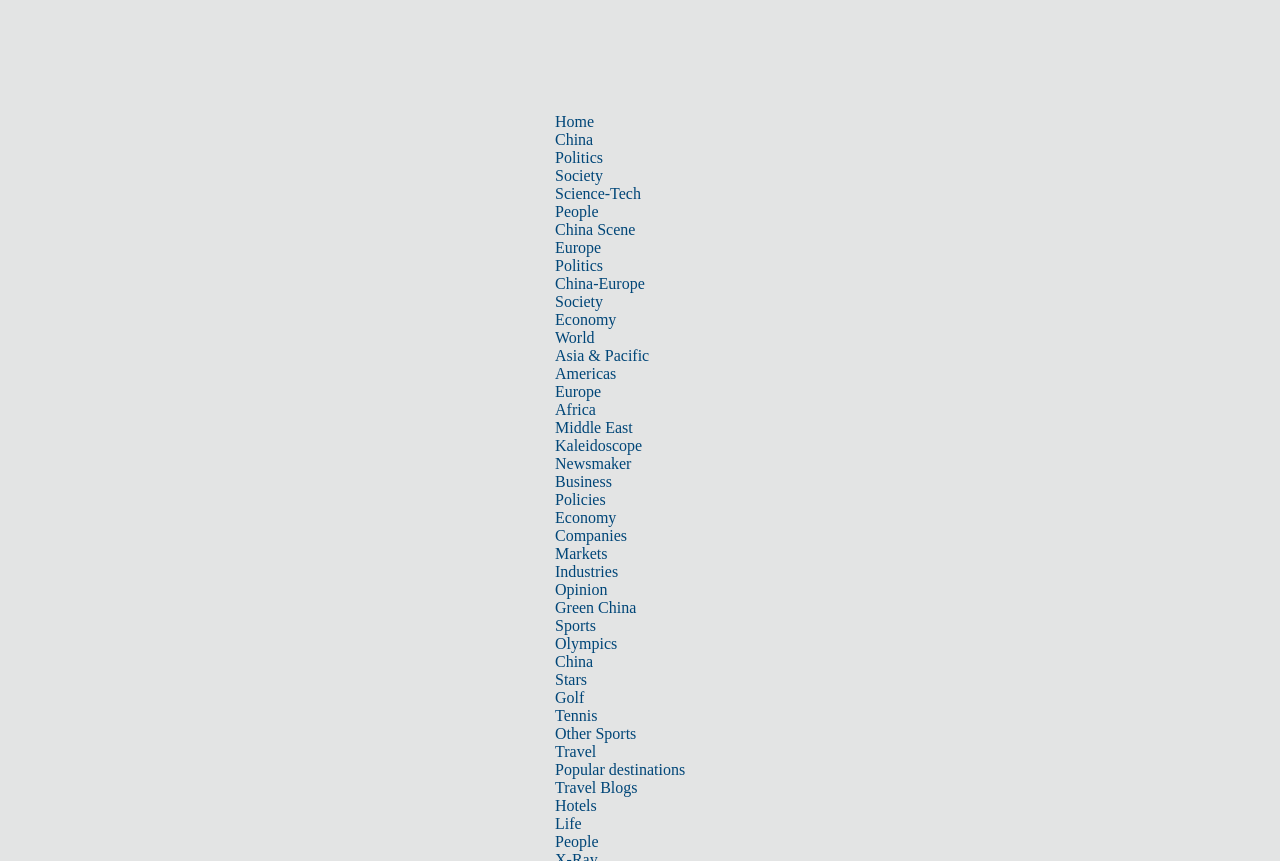How many links are there in the top navigation bar? Look at the image and give a one-word or short phrase answer.

24